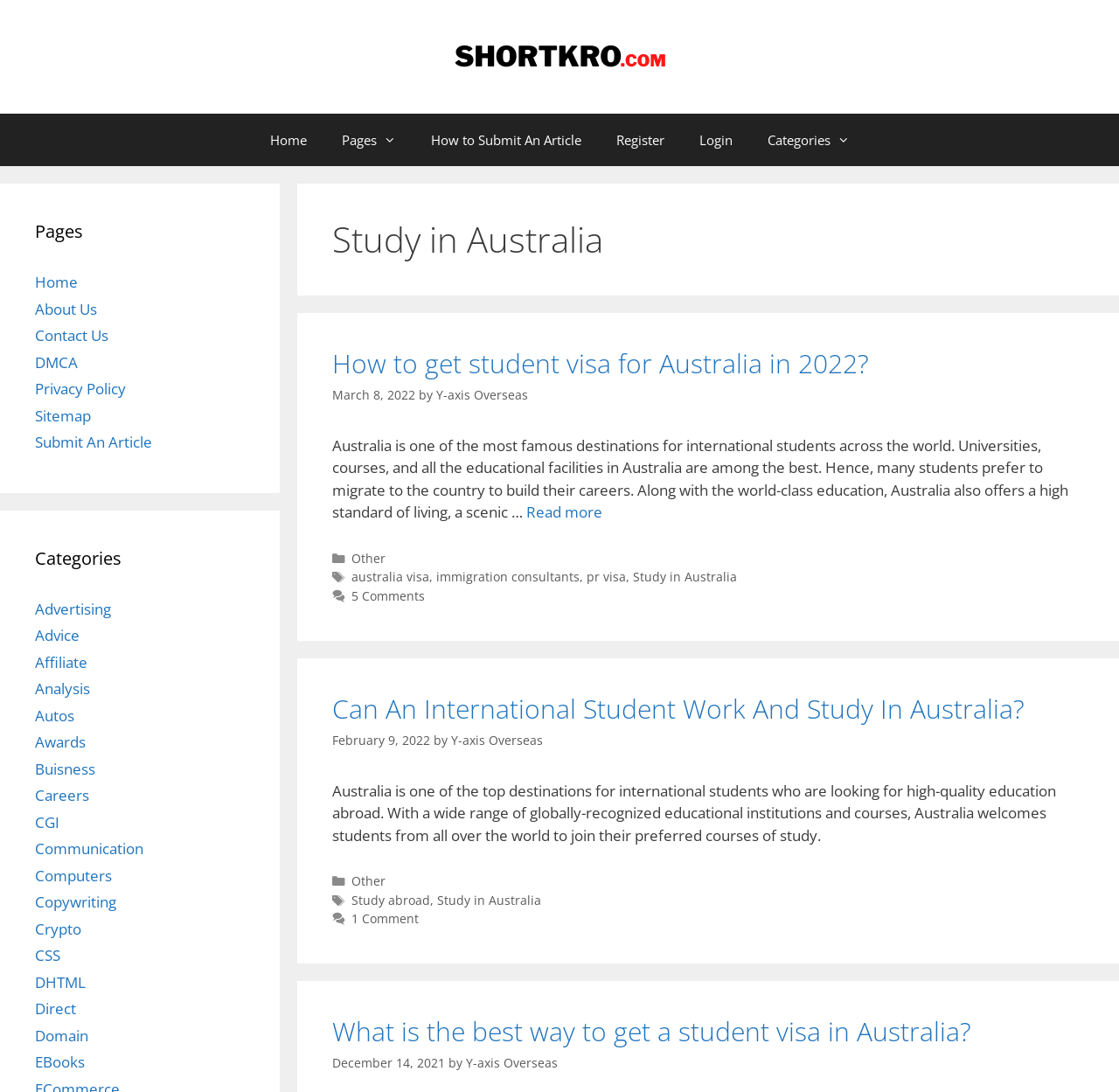Offer an extensive depiction of the webpage and its key elements.

The webpage is an archive of articles related to studying in Australia. At the top, there is a banner with a link to the site's homepage, accompanied by a small image of the site's logo. Below the banner, there is a primary navigation menu with links to various pages, including Home, Pages, How to Submit An Article, Register, Login, and Categories.

The main content area is divided into three sections, each containing an article with a heading, text, and metadata. The first article is titled "How to get student visa for Australia in 2022?" and has a link to read more. The second article is titled "Can An International Student Work And Study In Australia?" and also has a link to read more. The third article is titled "What is the best way to get a student visa in Australia?" and has a link to read more as well.

Each article has a heading, a brief summary, and metadata including the date published, author, and categories. The categories are listed as links, and there are also links to tags and comments.

On the left side of the page, there is a complementary section with a heading "Pages" and links to various pages, including Home, About Us, Contact Us, DMCA, Privacy Policy, Sitemap, and Submit An Article. Below that, there is a heading "Categories" with links to various categories, including Advertising, Advice, Affiliate, Analysis, Autos, Awards, Buisness, Careers, CGI, Communication, Computers, Copywriting, and Crypto.

Overall, the webpage is a collection of articles and resources related to studying in Australia, with a focus on providing information and guidance to international students.